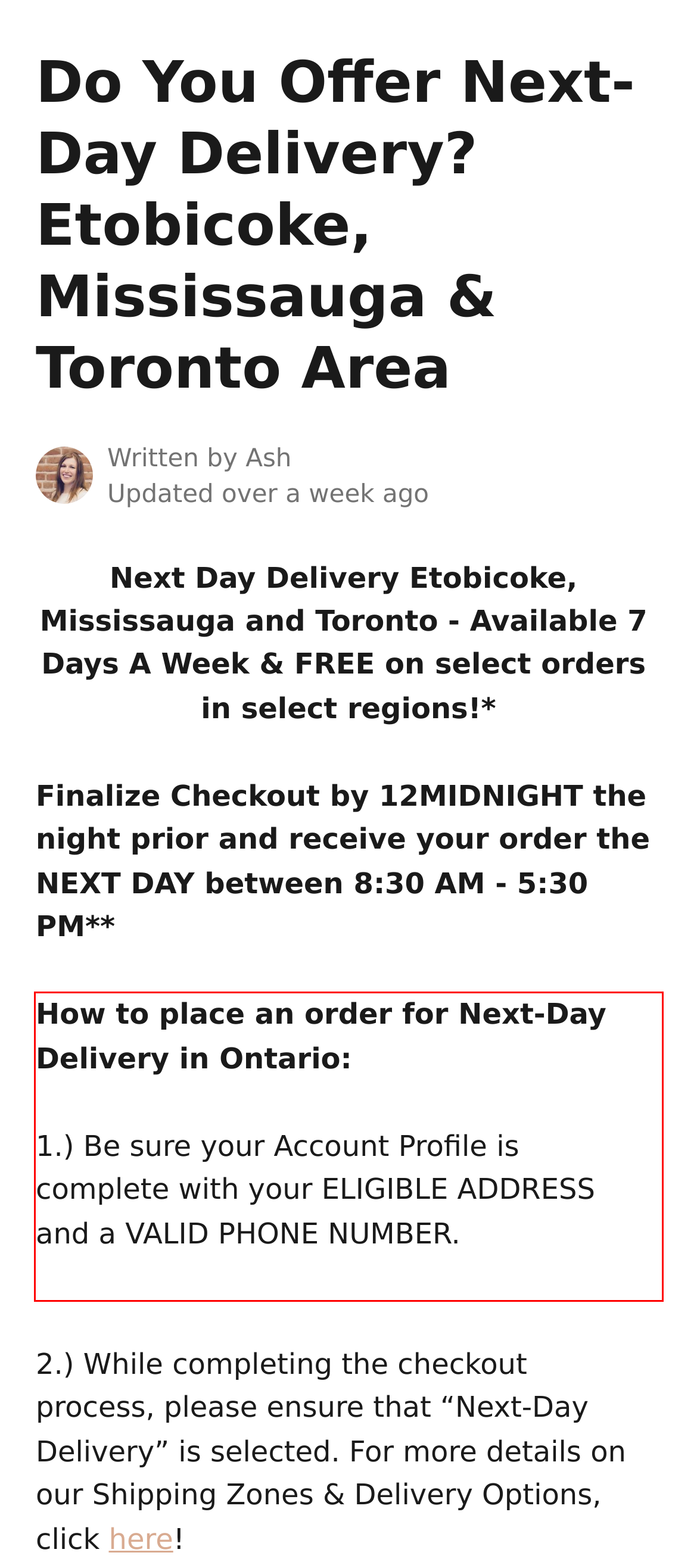Using the provided screenshot of a webpage, recognize the text inside the red rectangle bounding box by performing OCR.

How to place an order for Next-Day Delivery in Ontario: ​ 1.) Be sure your Account Profile is complete with your ELIGIBLE ADDRESS and a VALID PHONE NUMBER. ​